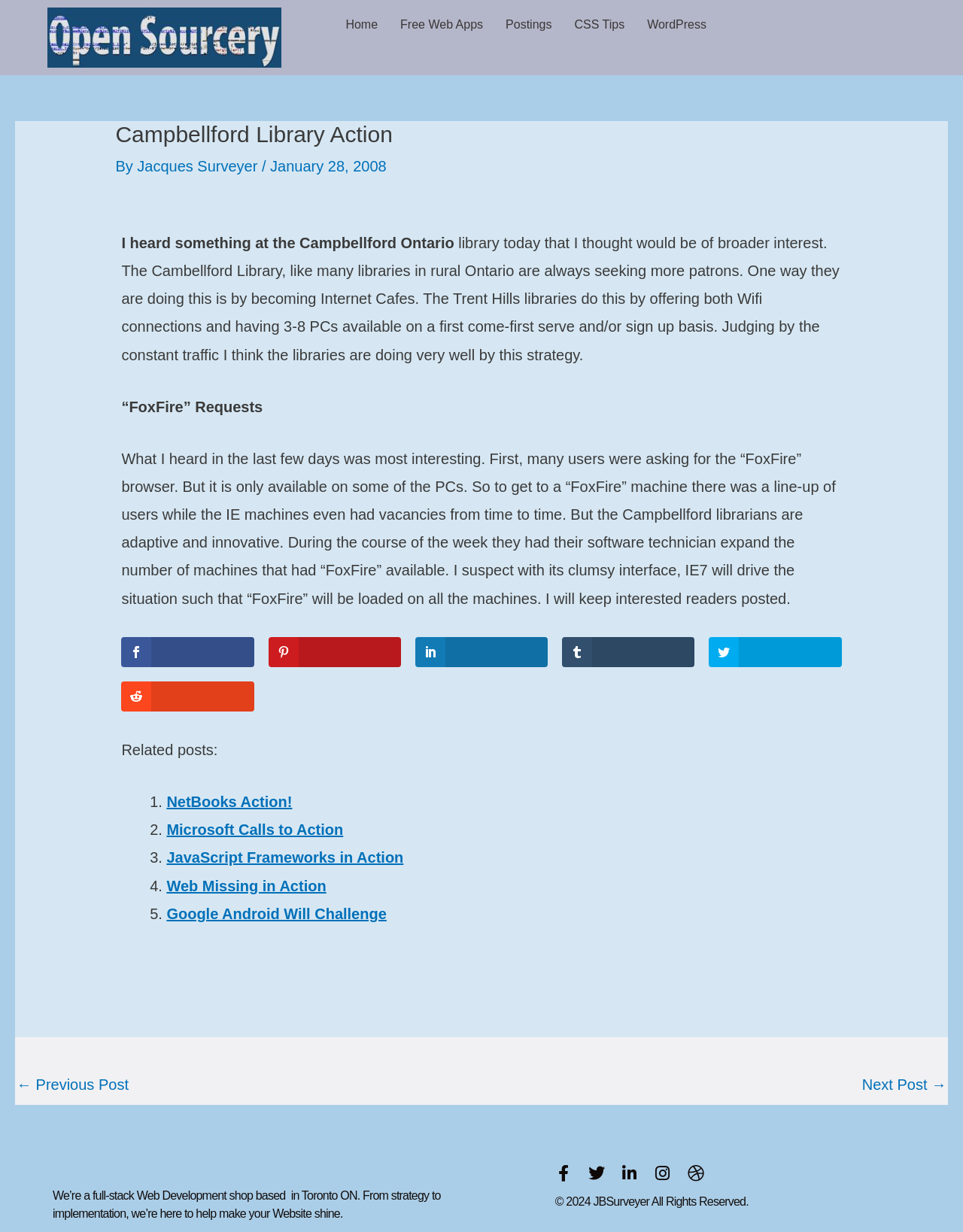Carefully observe the image and respond to the question with a detailed answer:
What is the purpose of the library according to the article?

The article states 'The Cambellford Library, like many libraries in rural Ontario are always seeking more patrons.' which indicates that the purpose of the library is to seek more patrons.